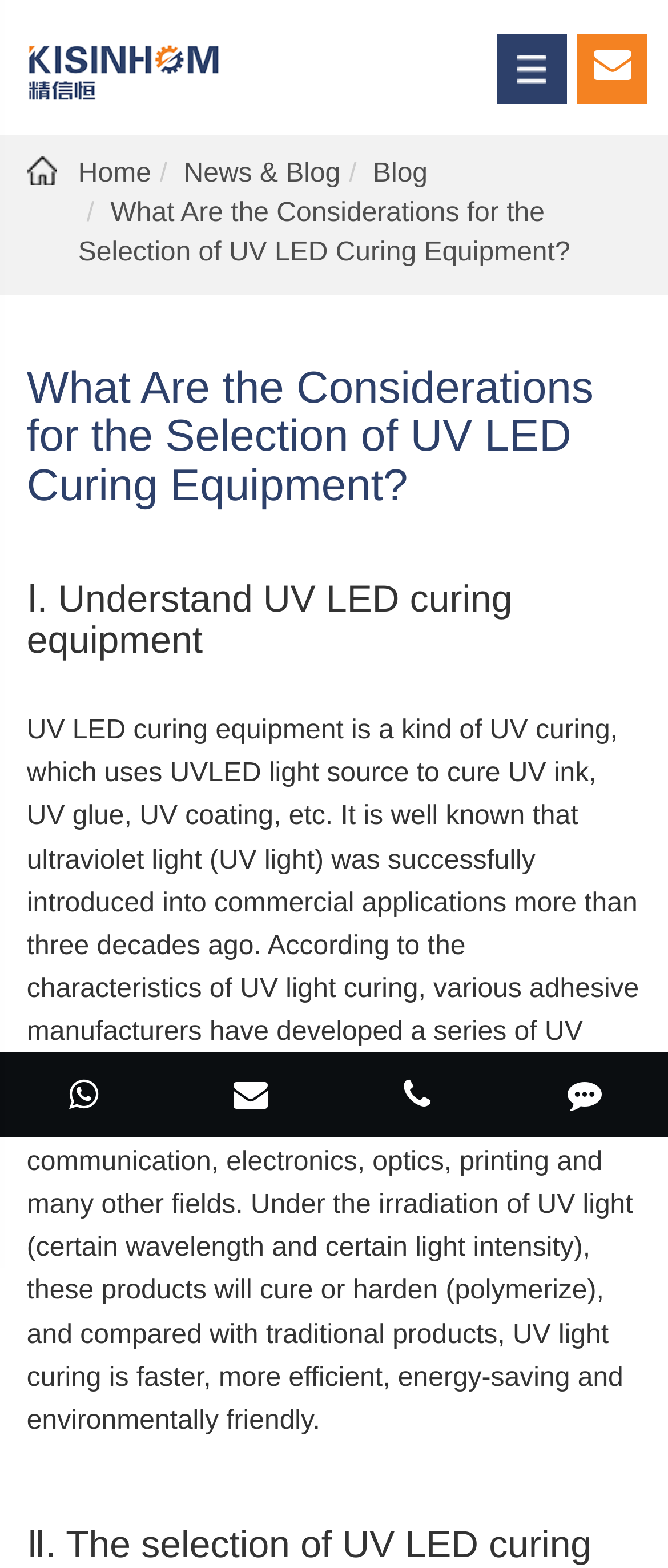Please find the bounding box coordinates of the section that needs to be clicked to achieve this instruction: "Read the blog".

[0.558, 0.102, 0.64, 0.12]